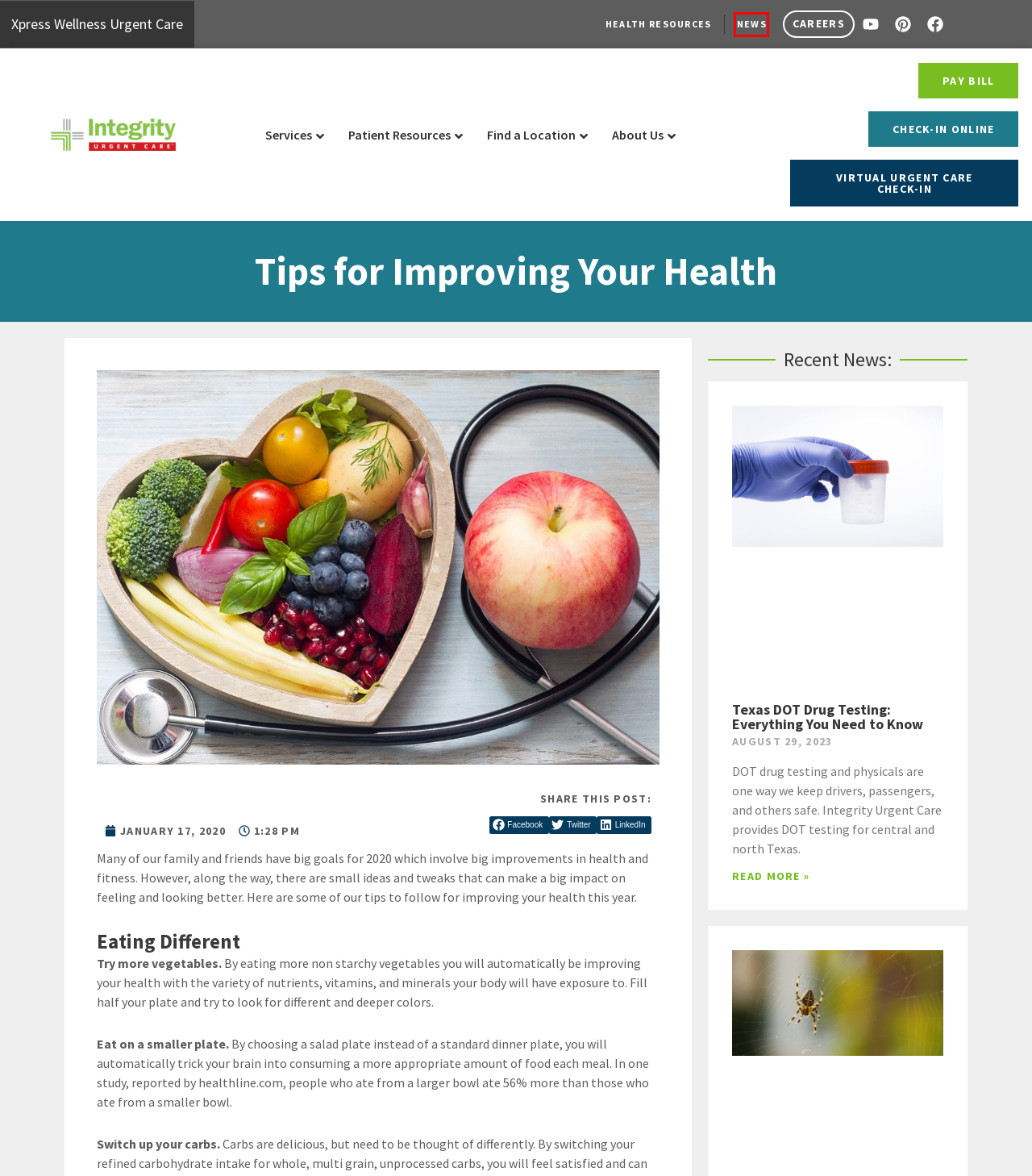You are presented with a screenshot of a webpage that includes a red bounding box around an element. Determine which webpage description best matches the page that results from clicking the element within the red bounding box. Here are the candidates:
A. Find a Clinic Location Near You - Integrity Urgent Care
B. Services - Urgent Care, Primary Care, and More at Xpress Wellness
C. News - Keep up with the Latest at Xpress Wellness Care
D. Xpress Wellness Urgent Care - Walk In, Check In Online, or Virtual Visit
E. January 17, 2020 - Integrity Urgent Care
F. Integrity News - Integrity Urgent Care
G. About Integrity Urgent Care - More Than Just Urgent Care
H. Check In Online at Integrity Urgent Care - It's Quick and Efficient

F